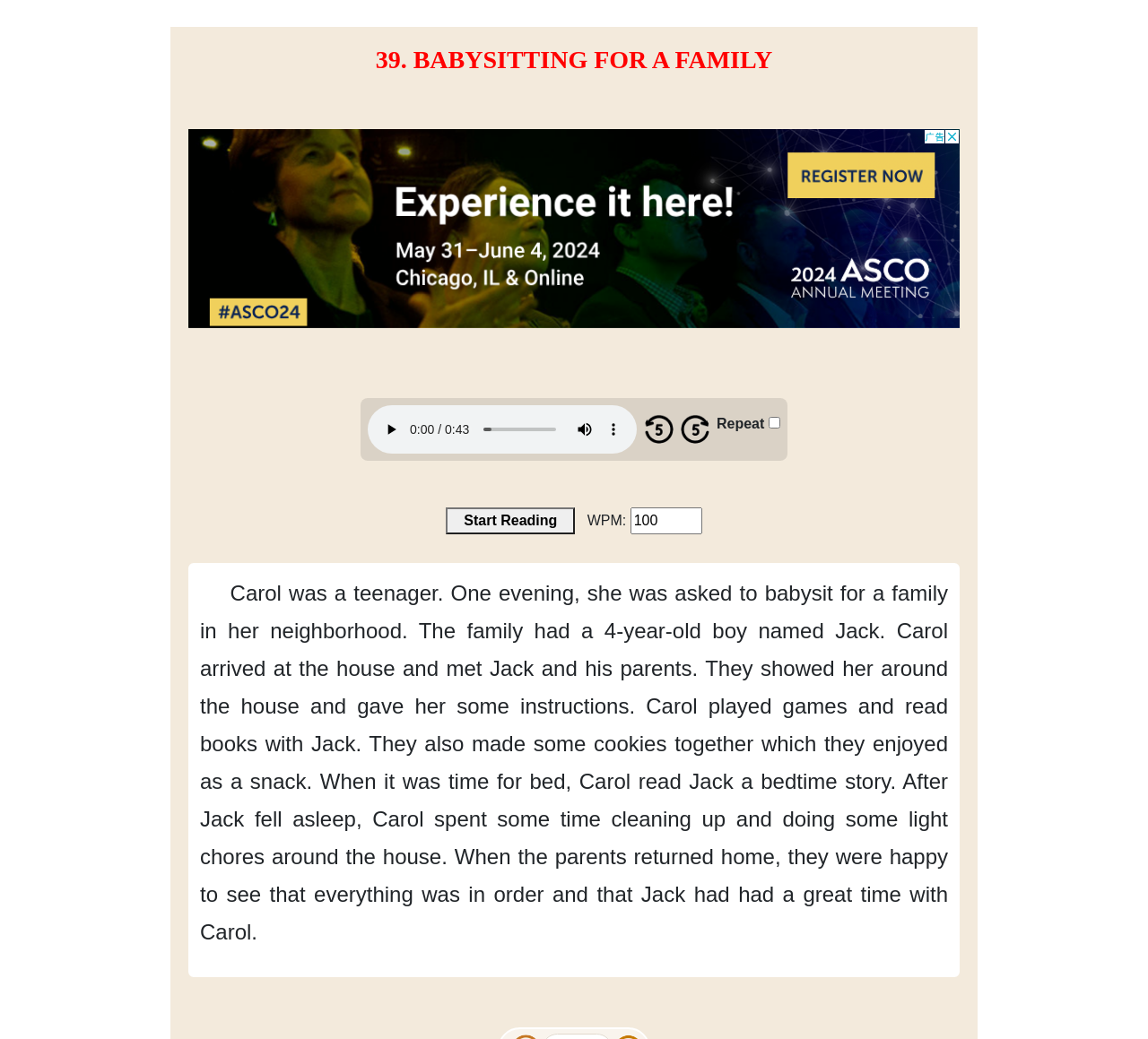What did Carol read to Jack?
Please give a detailed and elaborate explanation in response to the question.

According to the webpage content, when it was time for bed, Carol read Jack a bedtime story.